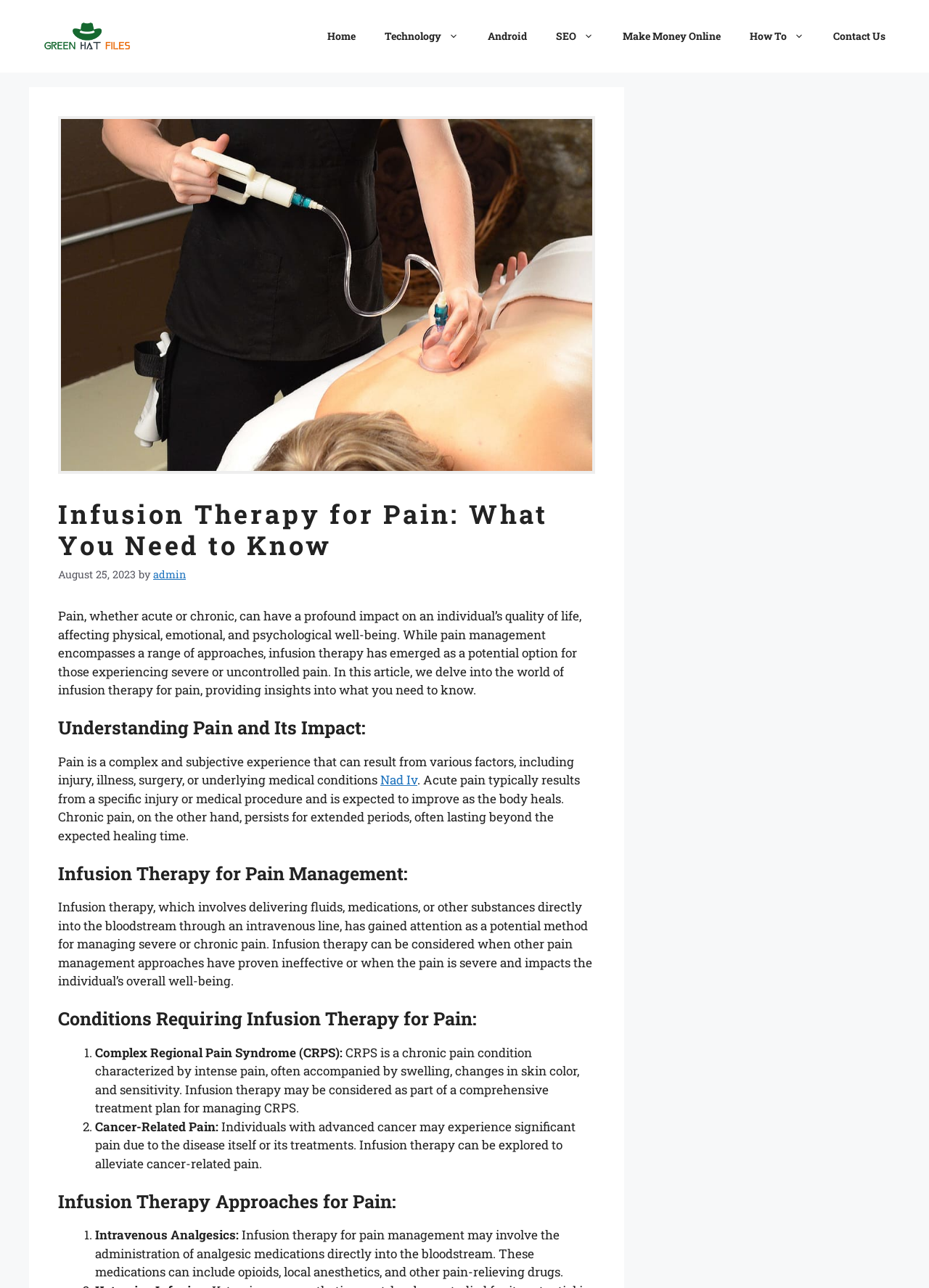Give a comprehensive overview of the webpage, including key elements.

The webpage is about infusion therapy for pain management, with a focus on understanding pain and its impact, as well as the conditions that may require infusion therapy. 

At the top of the page, there is a banner with a link to the "Green Hat Files" website, accompanied by an image of the website's logo. Below the banner, there is a navigation menu with links to various sections of the website, including "Home", "Technology", "Android", "SEO", "Make Money Online", "How To", and "Contact Us".

The main content of the page is divided into sections, each with a heading. The first section is an introduction to infusion therapy for pain, which discusses the impact of pain on an individual's quality of life and the potential of infusion therapy as a treatment option. 

Below the introduction, there is a section titled "Understanding Pain and Its Impact", which explains the complexity of pain and its causes. This section is followed by "Infusion Therapy for Pain Management", which discusses the use of infusion therapy for managing severe or chronic pain.

The next section, "Conditions Requiring Infusion Therapy for Pain", lists and describes two conditions that may require infusion therapy: Complex Regional Pain Syndrome (CRPS) and cancer-related pain. Each condition is described in detail, including its characteristics and how infusion therapy may be used as part of a comprehensive treatment plan.

Finally, the last section, "Infusion Therapy Approaches for Pain", discusses the different approaches to infusion therapy for pain management, including the administration of analgesic medications directly into the bloodstream.